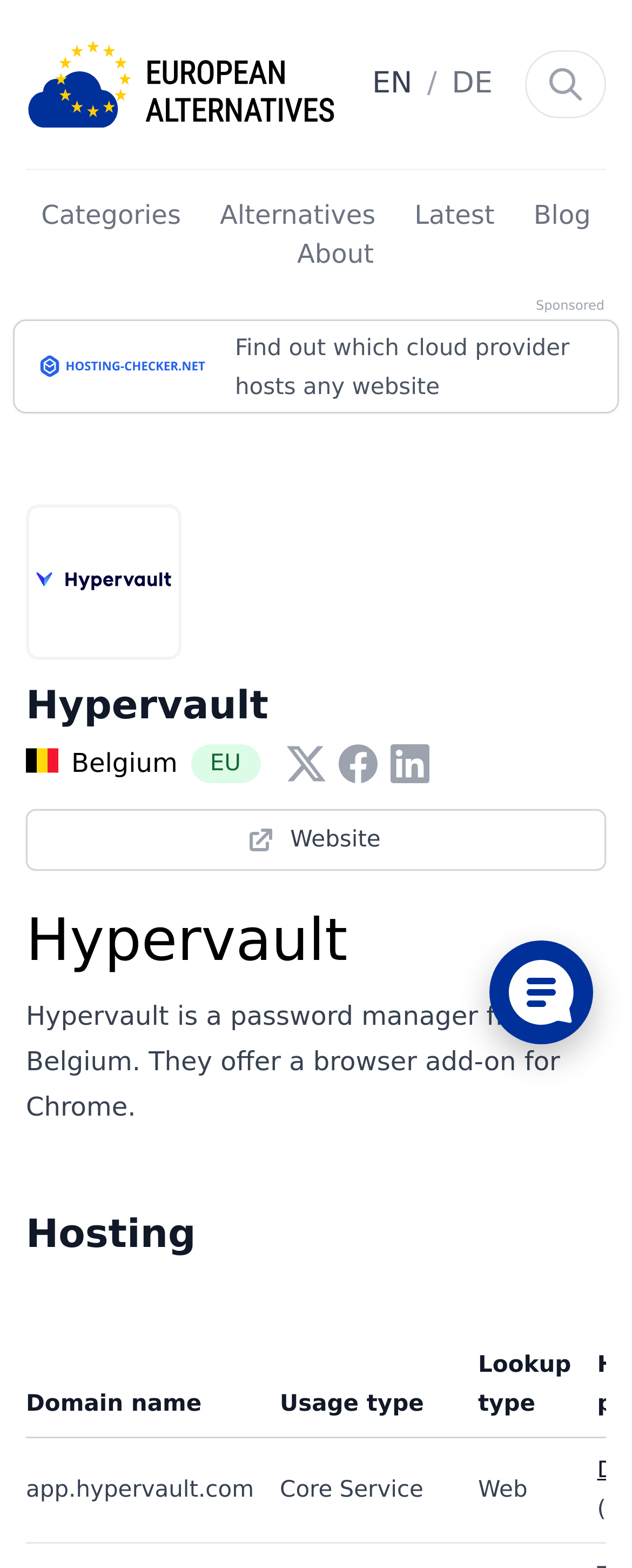Find the bounding box of the element with the following description: "LinkedIn". The coordinates must be four float numbers between 0 and 1, formatted as [left, top, right, bottom].

[0.617, 0.474, 0.679, 0.499]